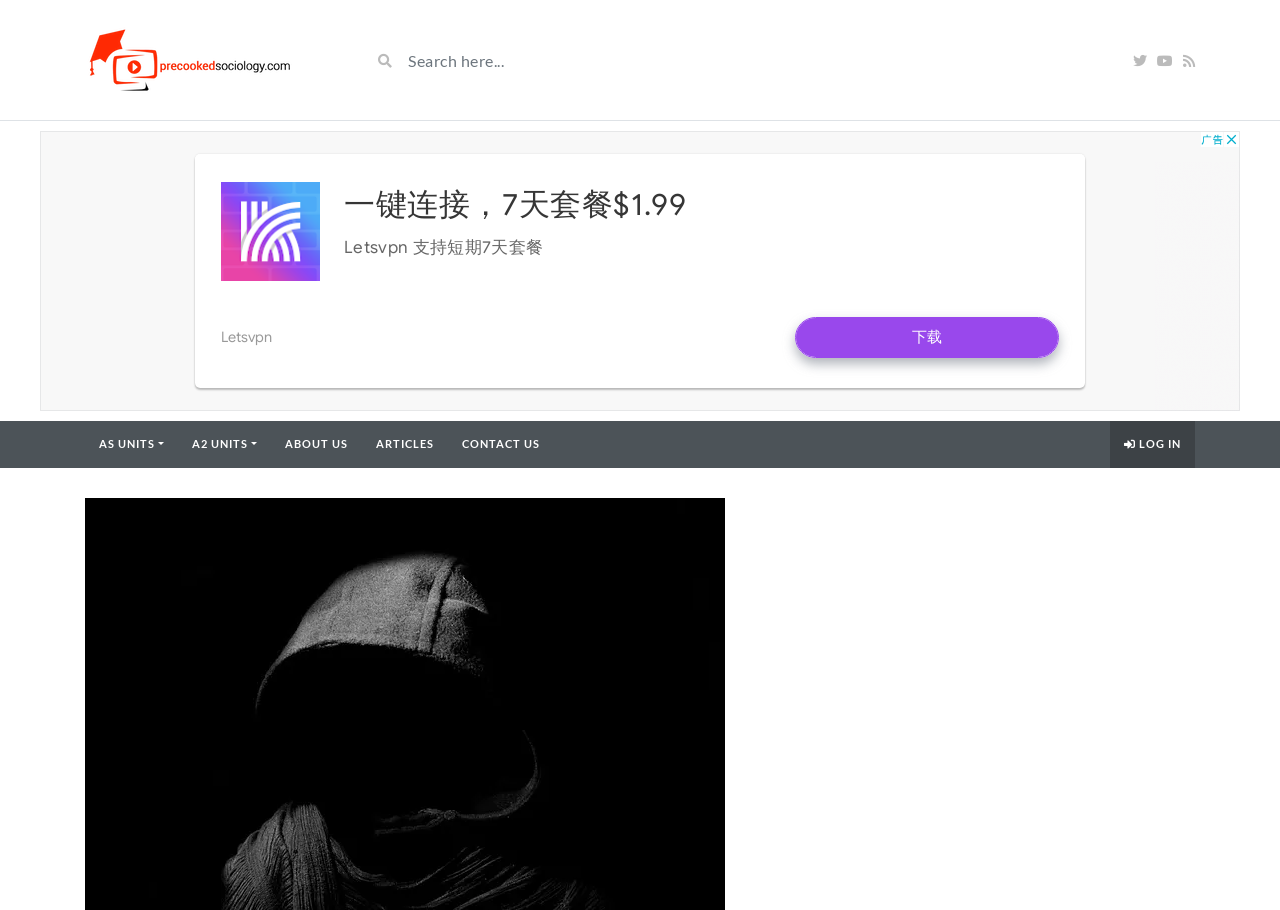Utilize the information from the image to answer the question in detail:
How many social media links are there?

There are three social media links, which are represented by the Unicode characters '', '', and '', with bounding box coordinates [0.885, 0.054, 0.896, 0.077], [0.904, 0.054, 0.916, 0.077], and [0.924, 0.054, 0.934, 0.077], respectively.